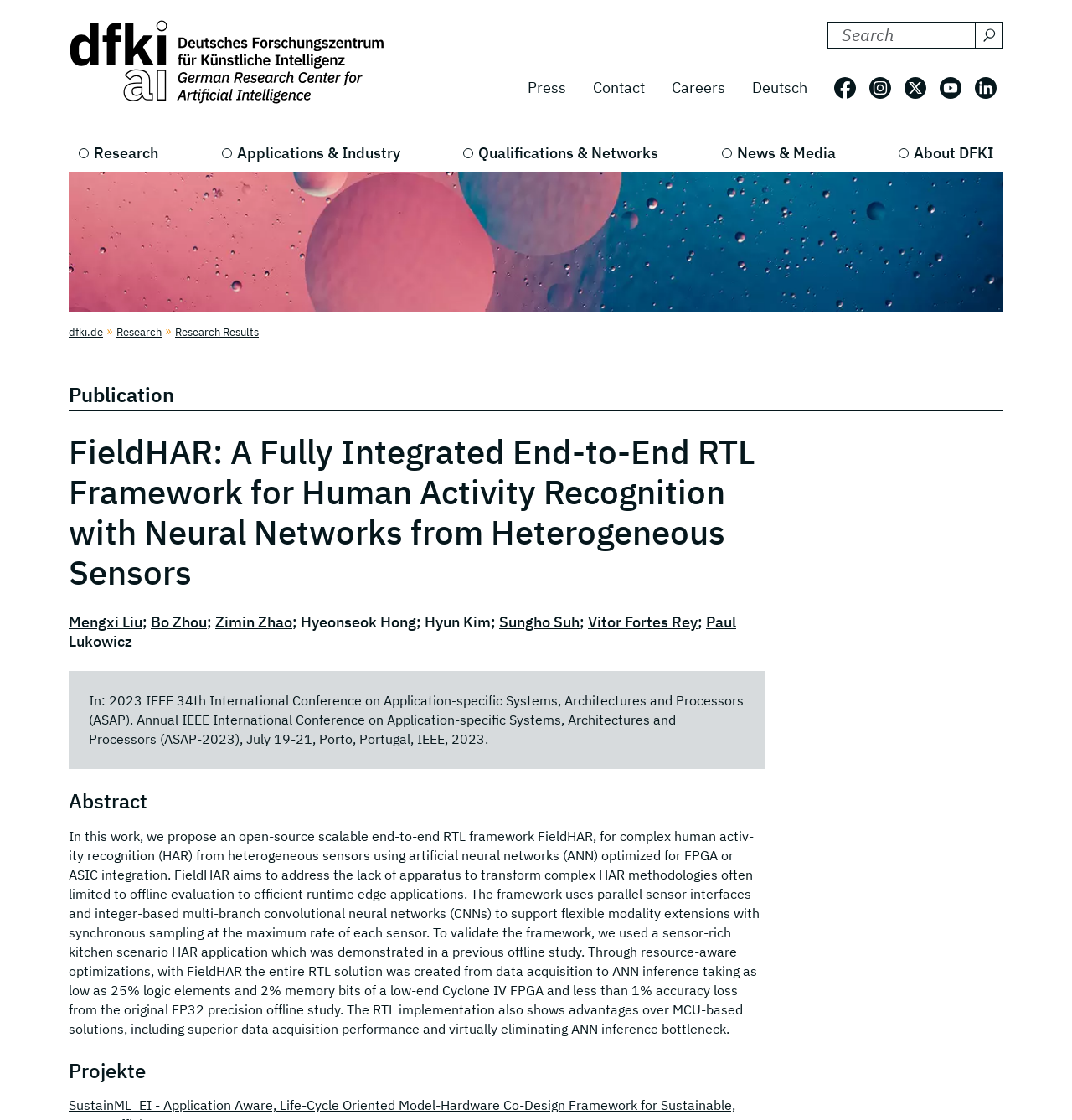Extract the bounding box coordinates of the UI element described: "Research Results". Provide the coordinates in the format [left, top, right, bottom] with values ranging from 0 to 1.

[0.163, 0.29, 0.241, 0.303]